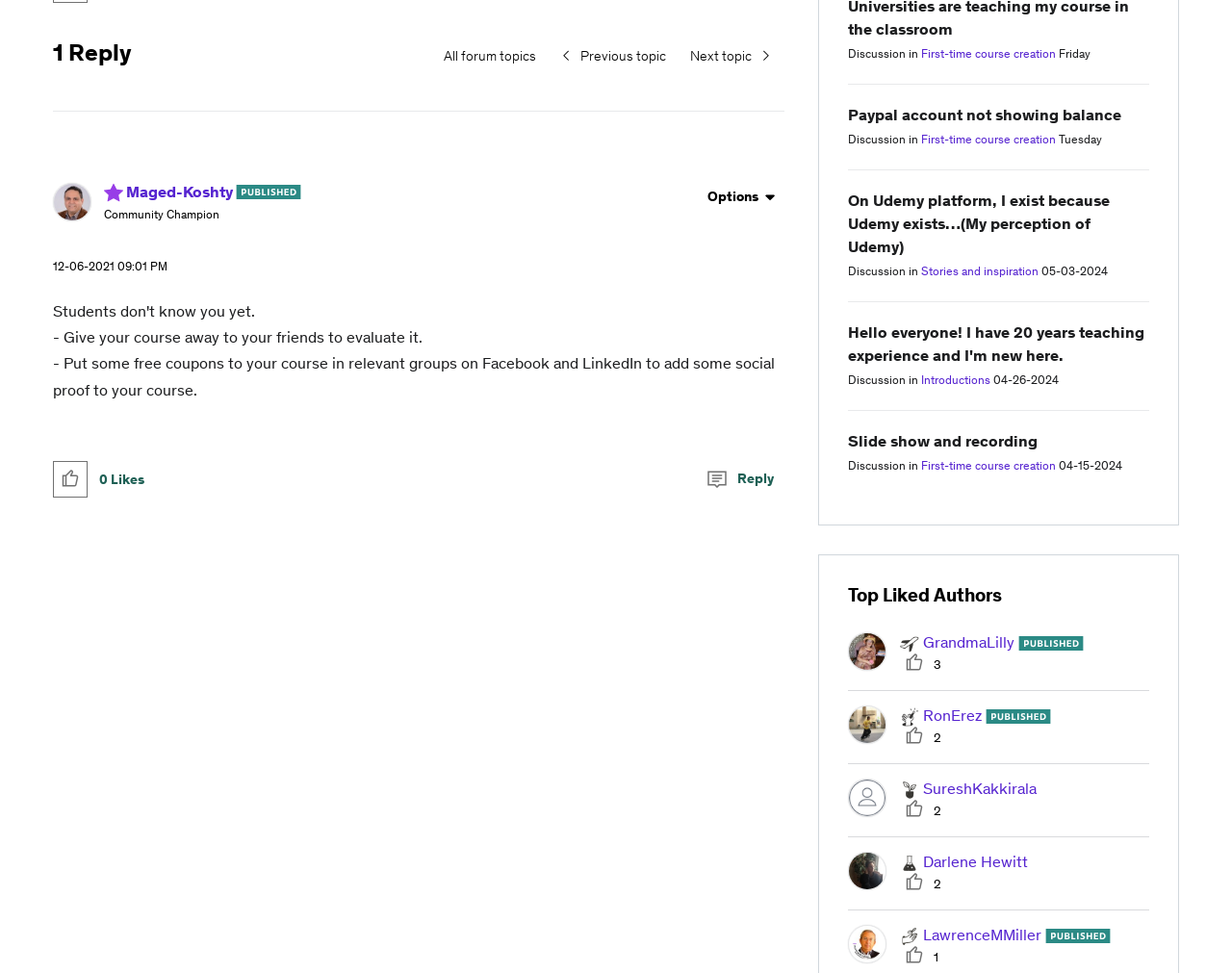Using the provided element description, identify the bounding box coordinates as (top-left x, top-left y, bottom-right x, bottom-right y). Ensure all values are between 0 and 1. Description: Email

None